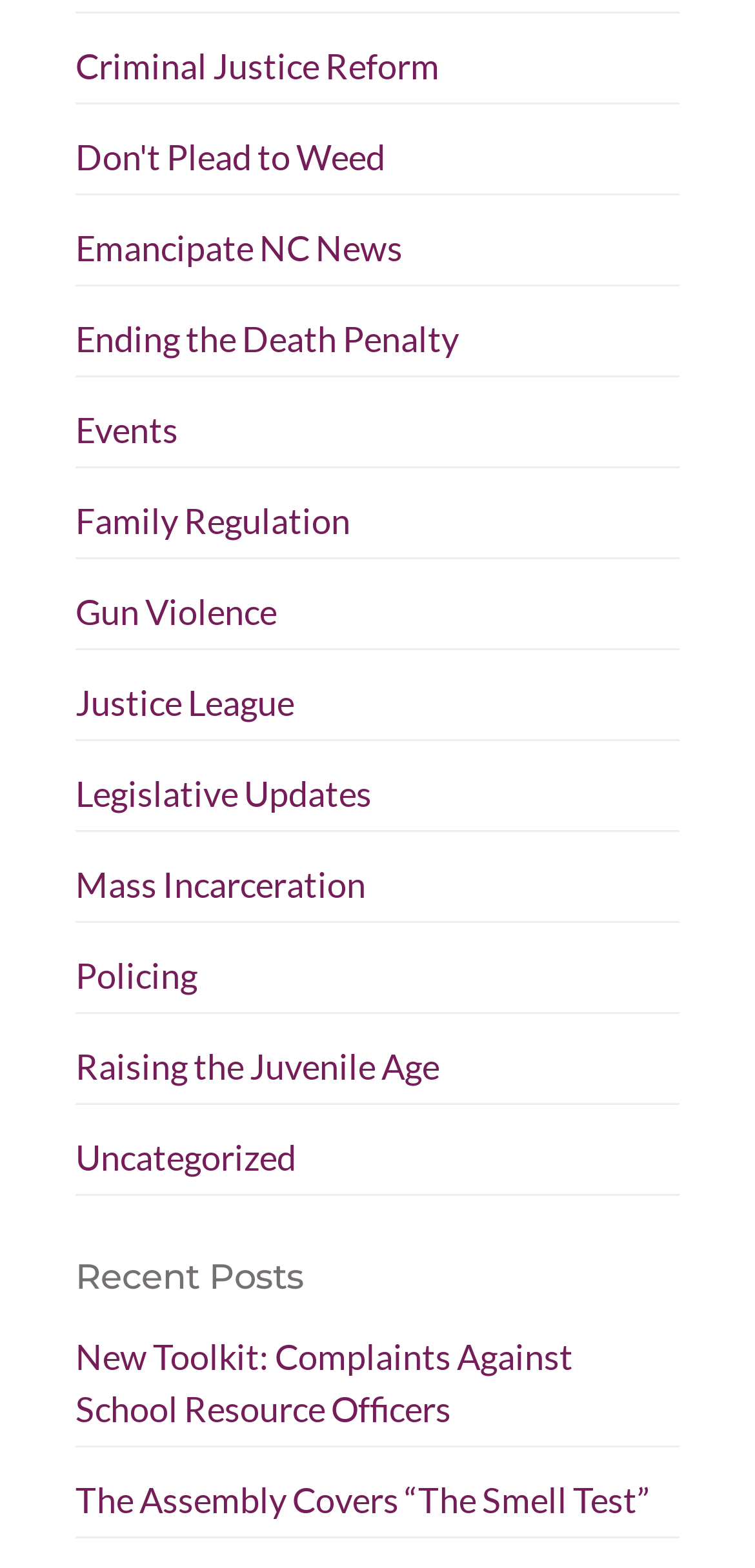Give the bounding box coordinates for the element described by: "Raising the Juvenile Age".

[0.1, 0.666, 0.582, 0.694]